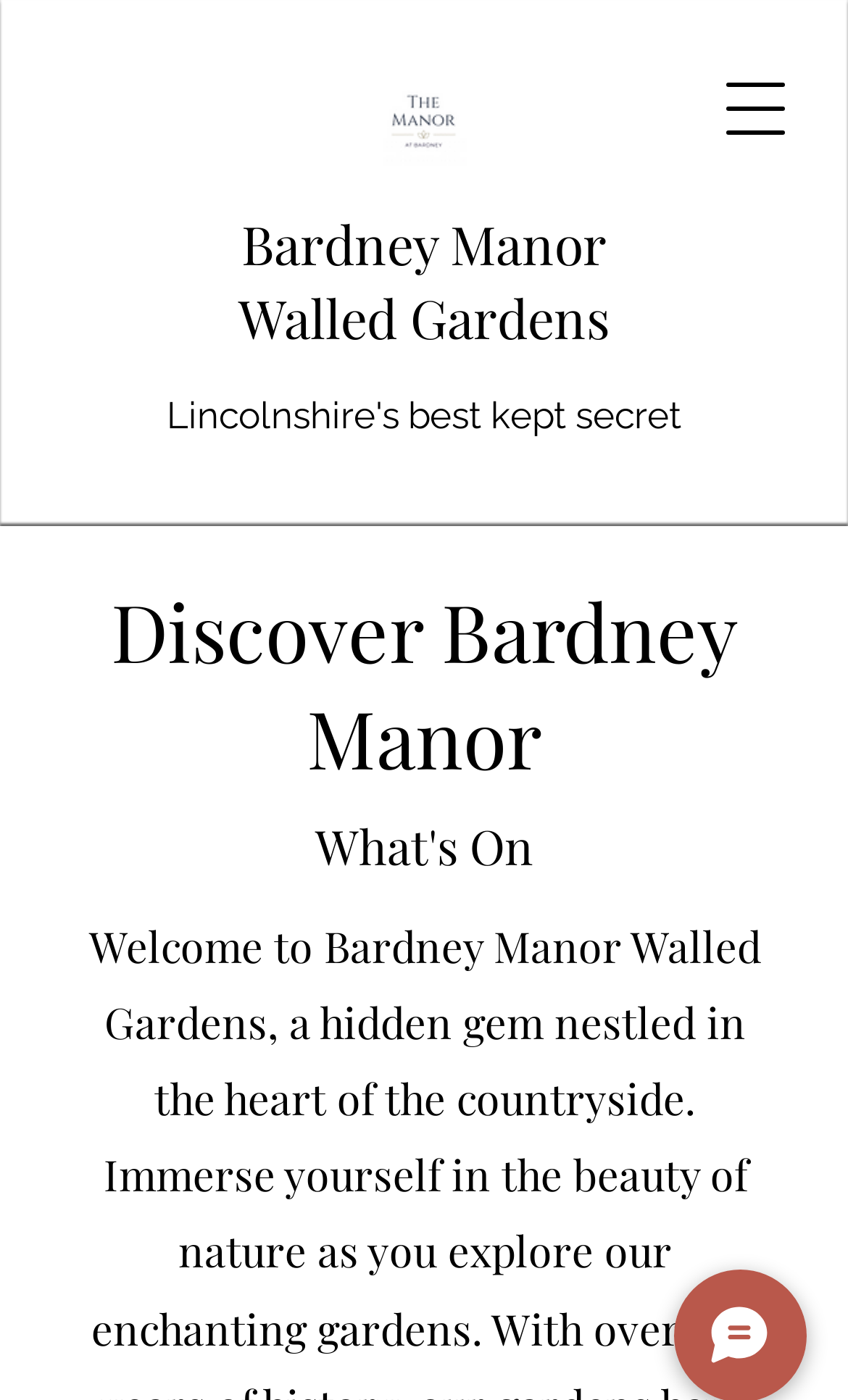Respond to the question below with a single word or phrase:
Is there a chat functionality on the webpage?

Yes